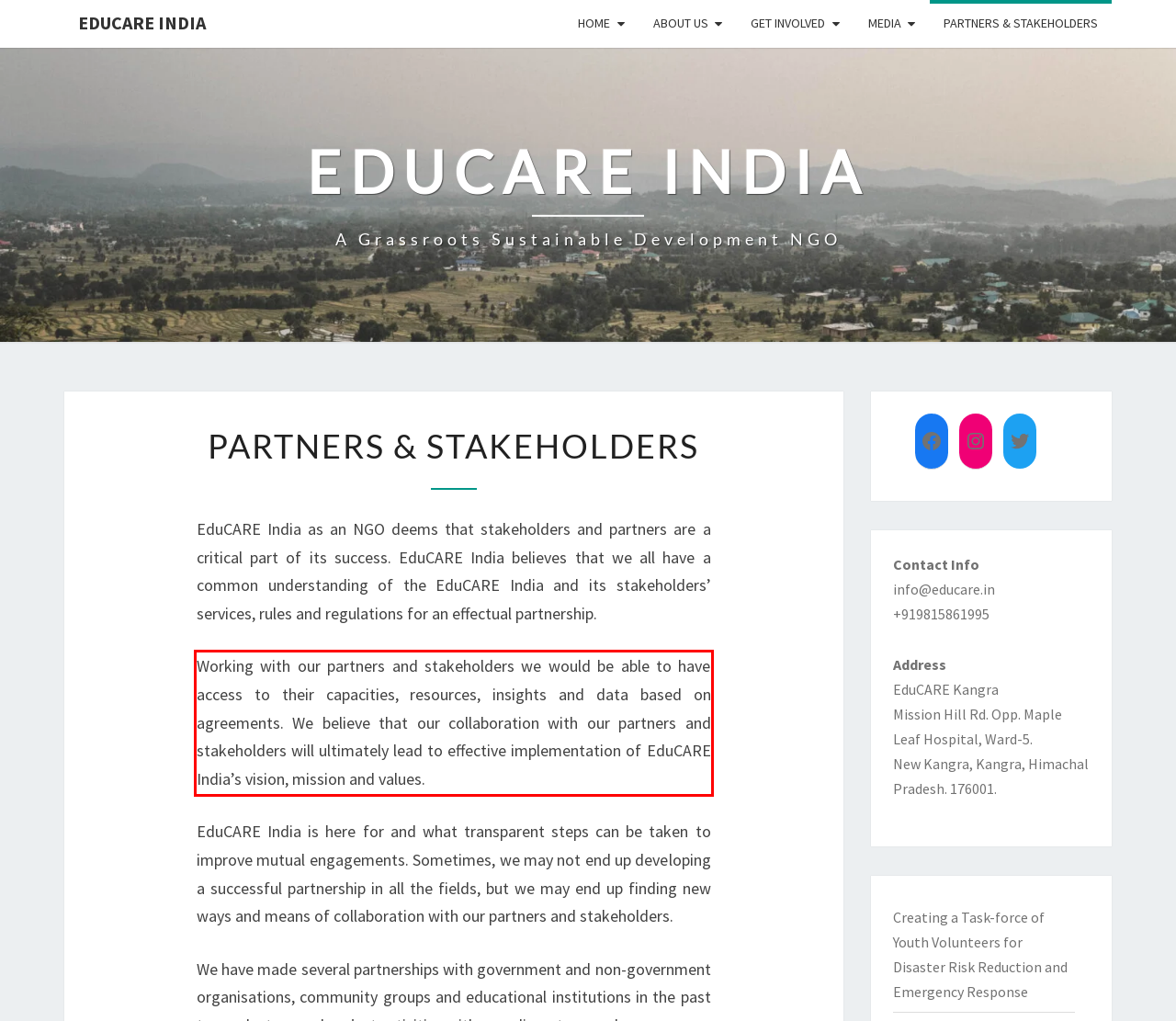Examine the webpage screenshot and use OCR to recognize and output the text within the red bounding box.

Working with our partners and stakeholders we would be able to have access to their capacities, resources, insights and data based on agreements. We believe that our collaboration with our partners and stakeholders will ultimately lead to effective implementation of EduCARE India’s vision, mission and values.